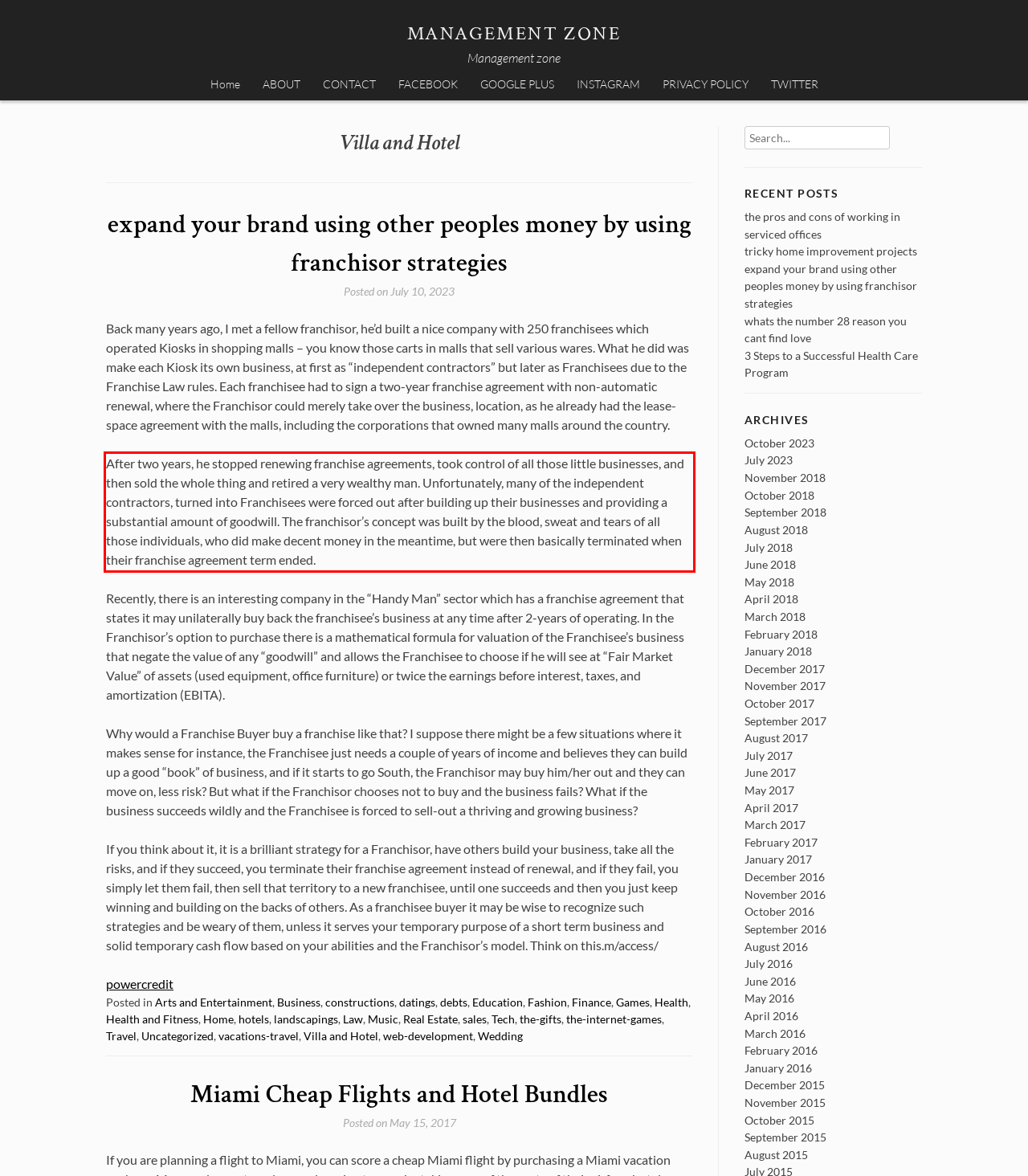You are given a screenshot with a red rectangle. Identify and extract the text within this red bounding box using OCR.

After two years, he stopped renewing franchise agreements, took control of all those little businesses, and then sold the whole thing and retired a very wealthy man. Unfortunately, many of the independent contractors, turned into Franchisees were forced out after building up their businesses and providing a substantial amount of goodwill. The franchisor’s concept was built by the blood, sweat and tears of all those individuals, who did make decent money in the meantime, but were then basically terminated when their franchise agreement term ended.